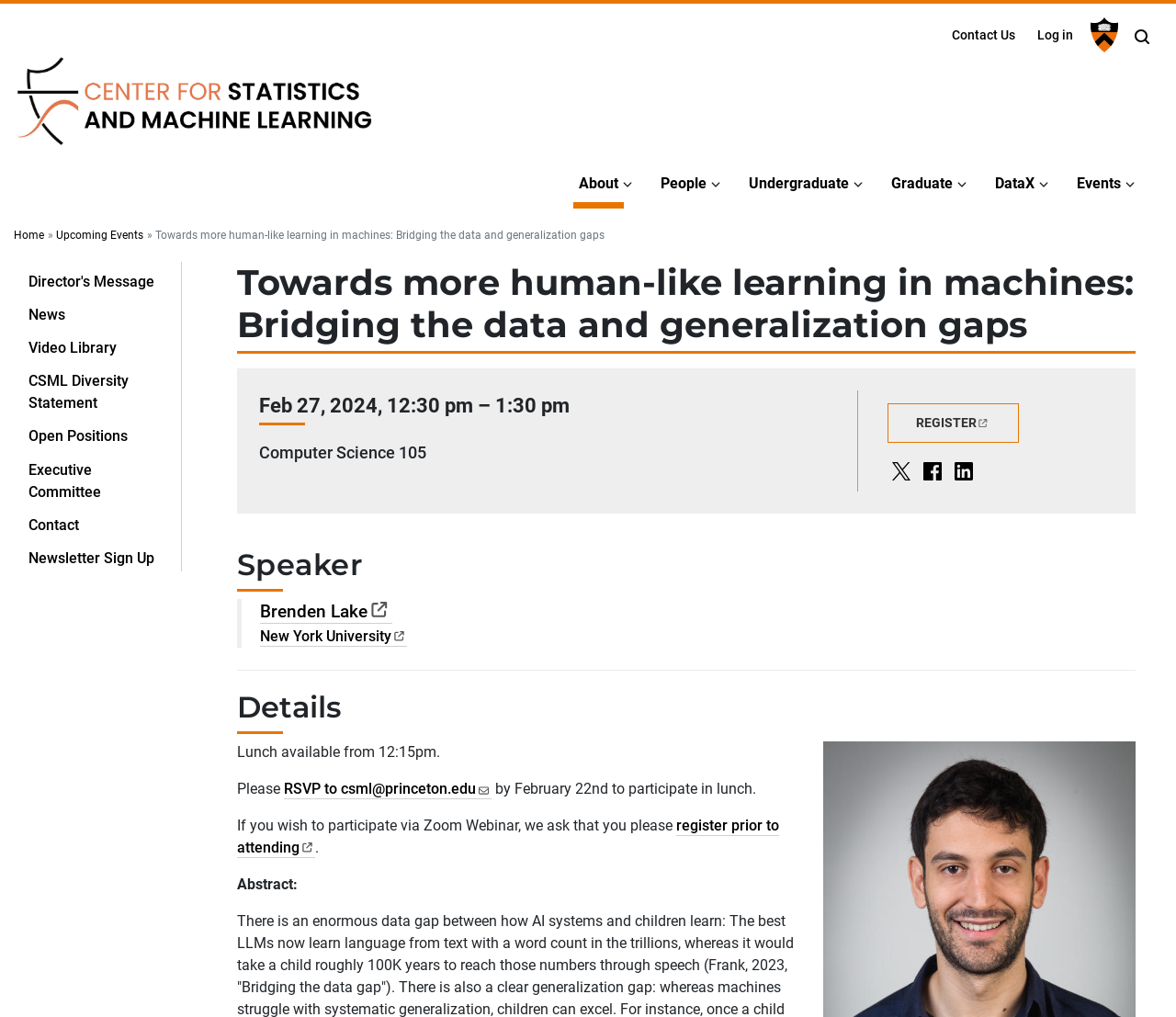Please provide a comprehensive answer to the question below using the information from the image: How can I participate in lunch?

I found the instructions for participating in lunch by looking at the 'Details' section, which is located below the 'Speaker' section. The text specifies that I need to 'RSVP to csml@princeton.edu' by February 22nd to participate in lunch.